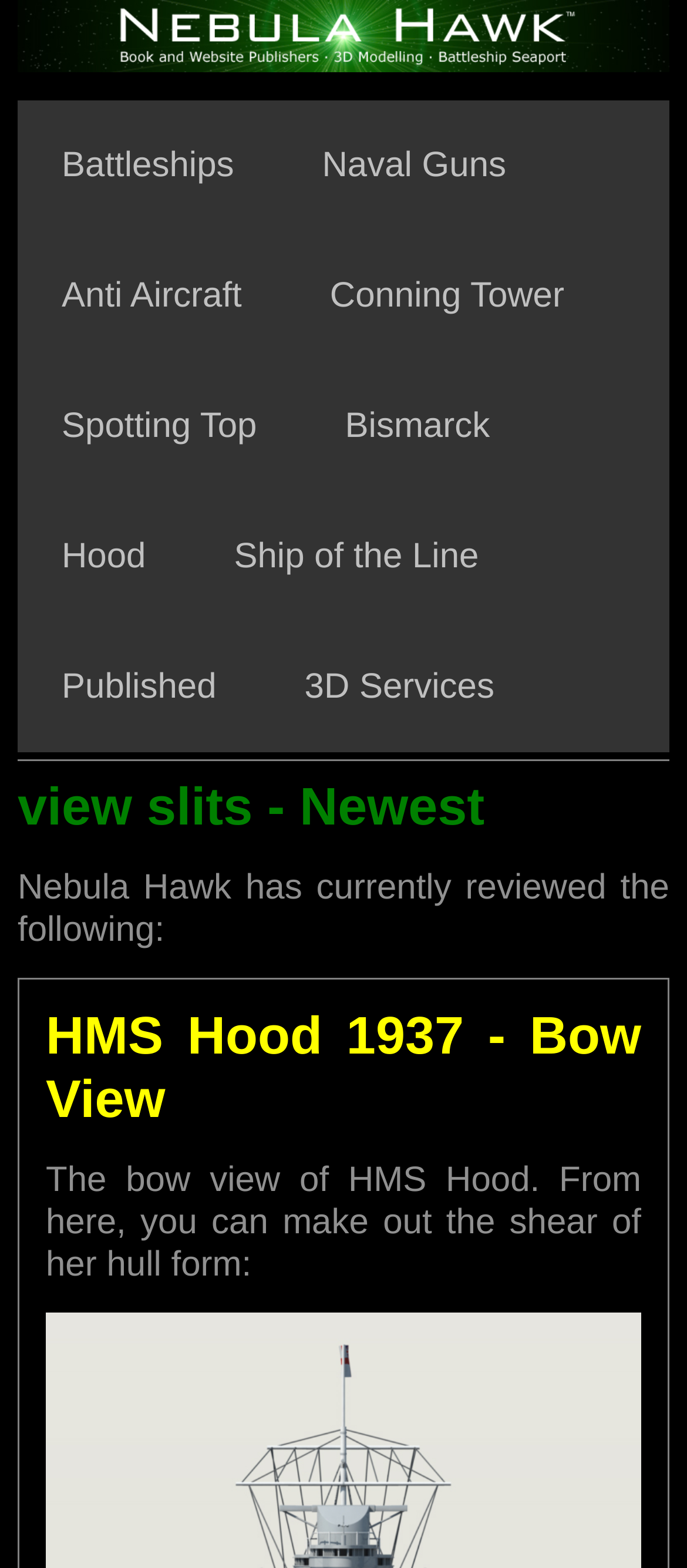Find the bounding box coordinates of the element to click in order to complete the given instruction: "Read about HMS Hood."

[0.067, 0.642, 0.933, 0.723]